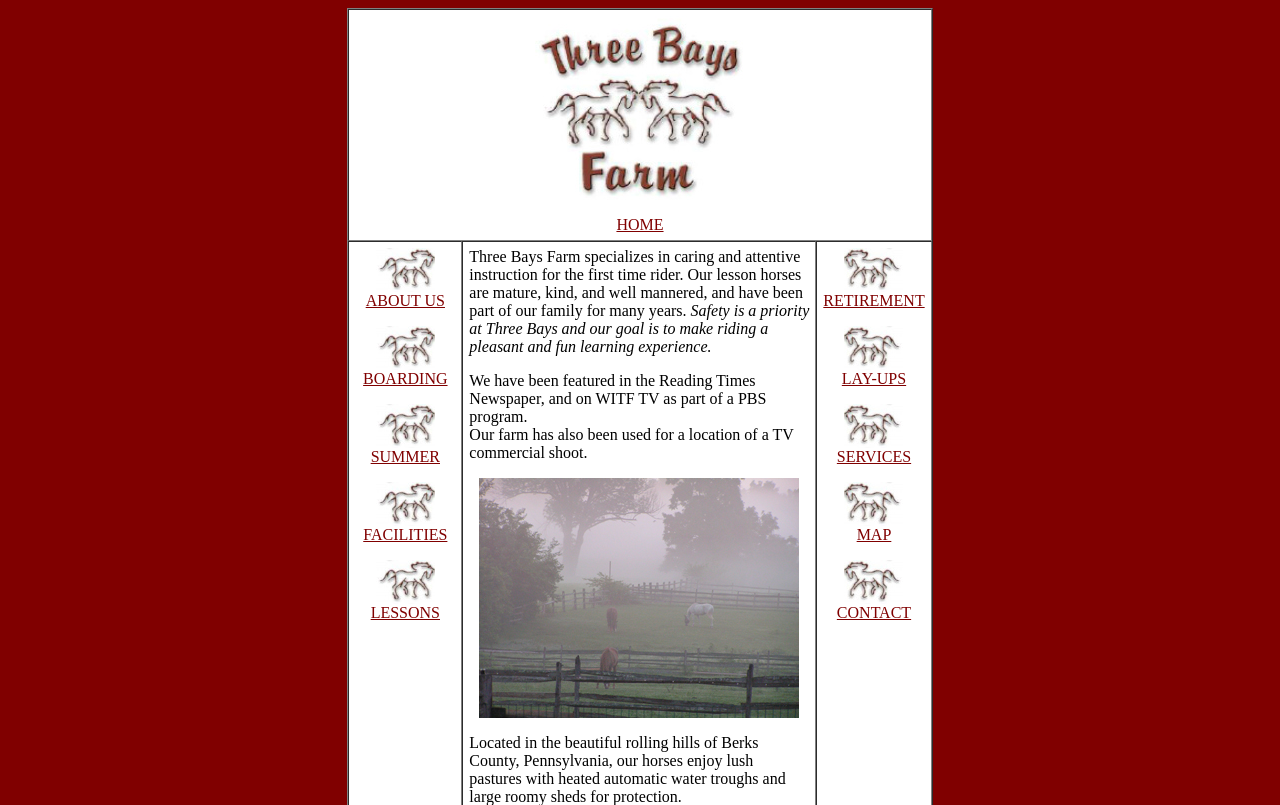Find the bounding box coordinates of the clickable area that will achieve the following instruction: "go to home page".

[0.272, 0.011, 0.728, 0.299]